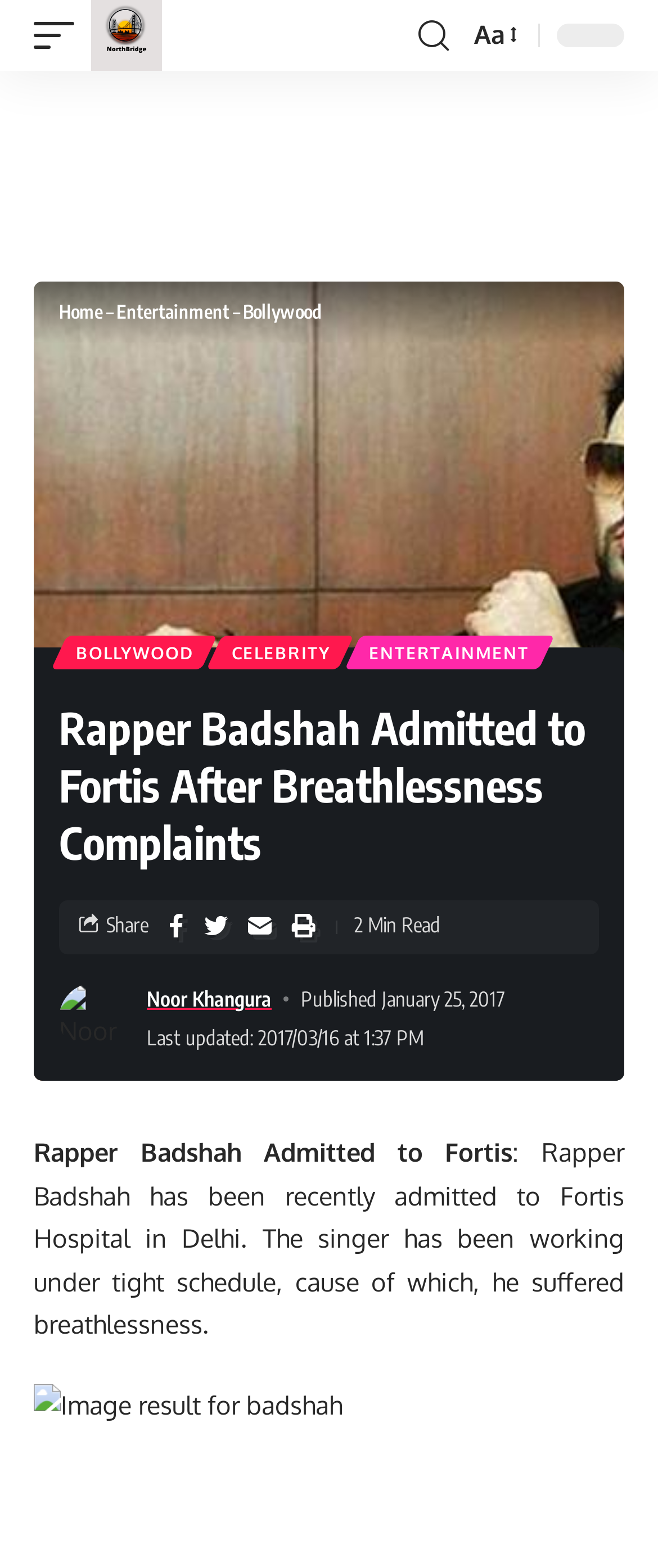Refer to the image and provide an in-depth answer to the question:
What is the name of the hospital where Rapper Badshah was admitted?

The answer can be found in the paragraph of text that describes the situation of Rapper Badshah. The sentence 'Rapper Badshah has been recently admitted to Fortis Hospital in Delhi.' explicitly mentions the name of the hospital.